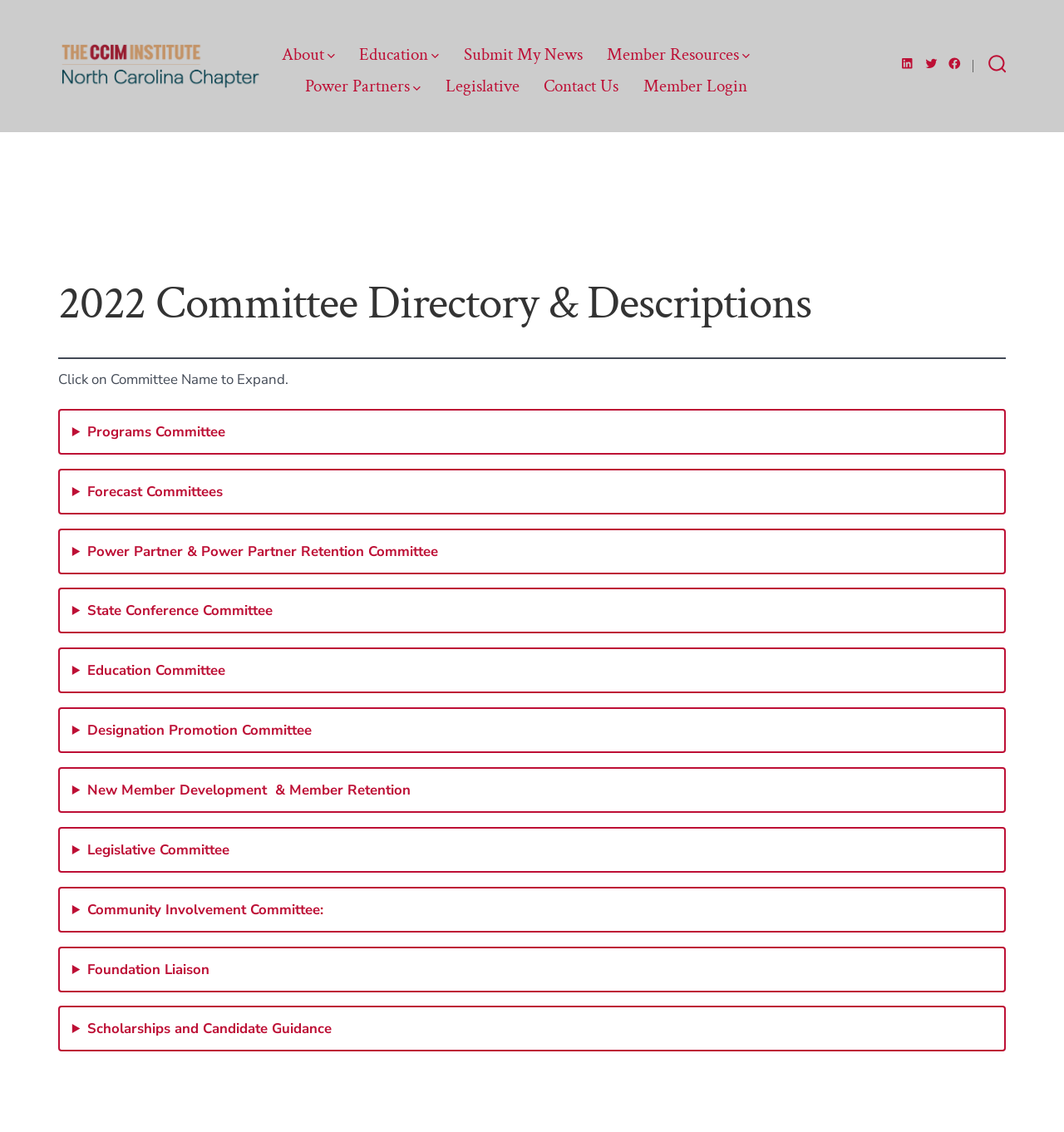How many social media links are at the top right?
Provide an in-depth and detailed explanation in response to the question.

I counted the number of link elements at the top right of the webpage with the text 'Open Facebook in a new tab', 'Open Twitter in a new tab', and 'Open LinkedIn in a new tab'.